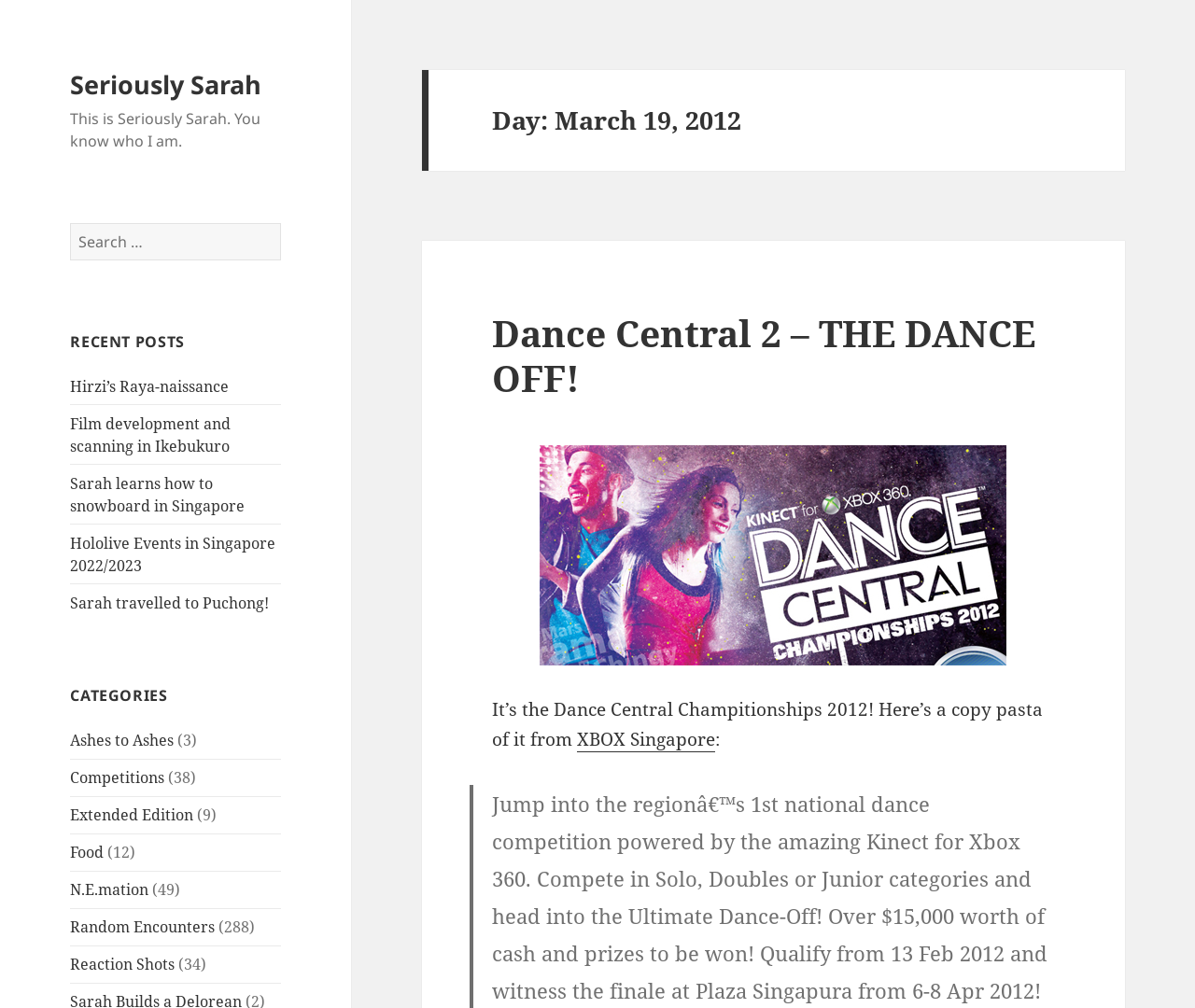Answer in one word or a short phrase: 
What is the topic of the post 'Dance Central 2 – THE DANCE OFF!'?

Dance competition